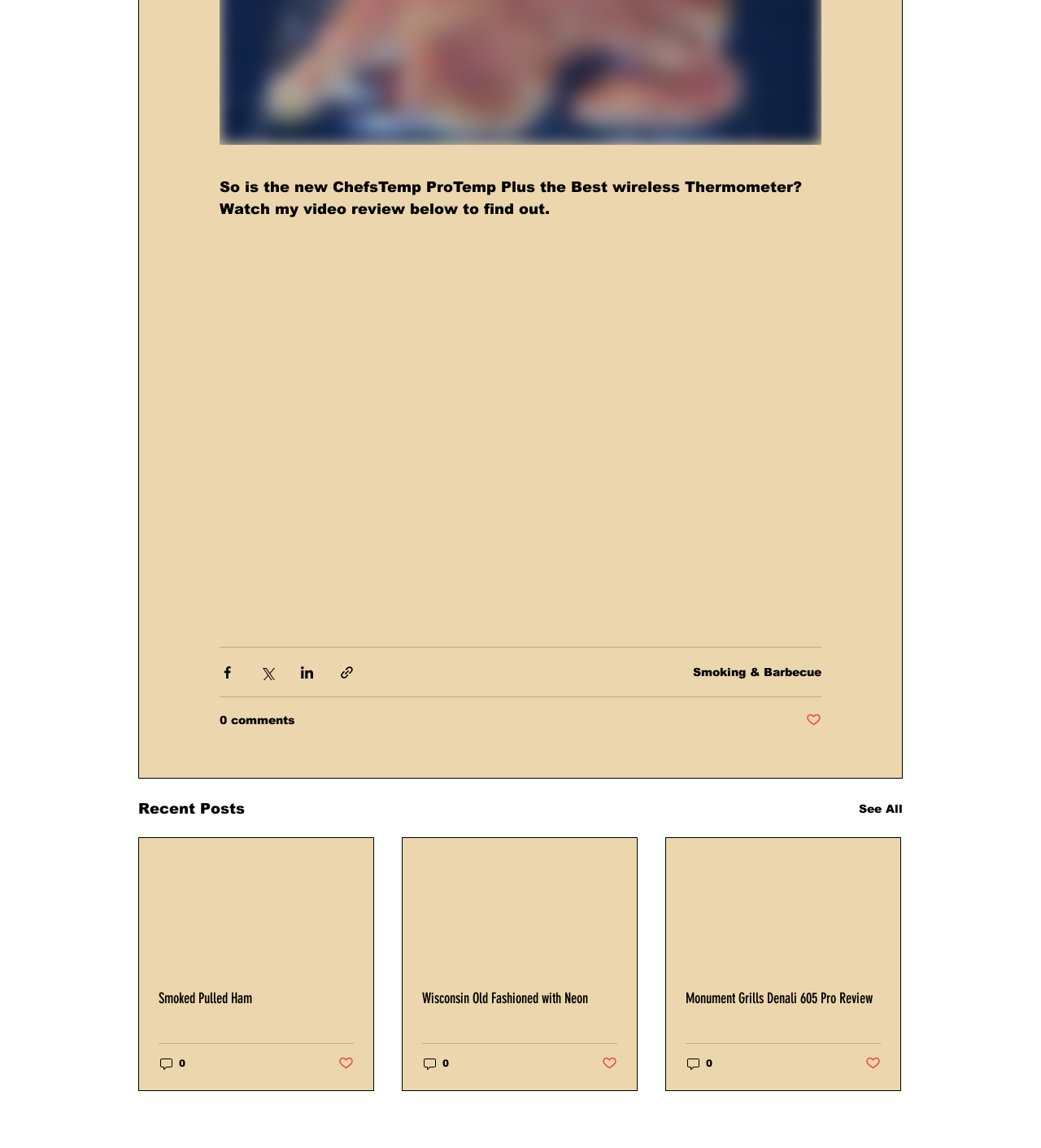Identify the bounding box coordinates for the UI element described by the following text: "Wisconsin Old Fashioned with Neon". Provide the coordinates as four float numbers between 0 and 1, in the format [left, top, right, bottom].

[0.405, 0.862, 0.593, 0.877]